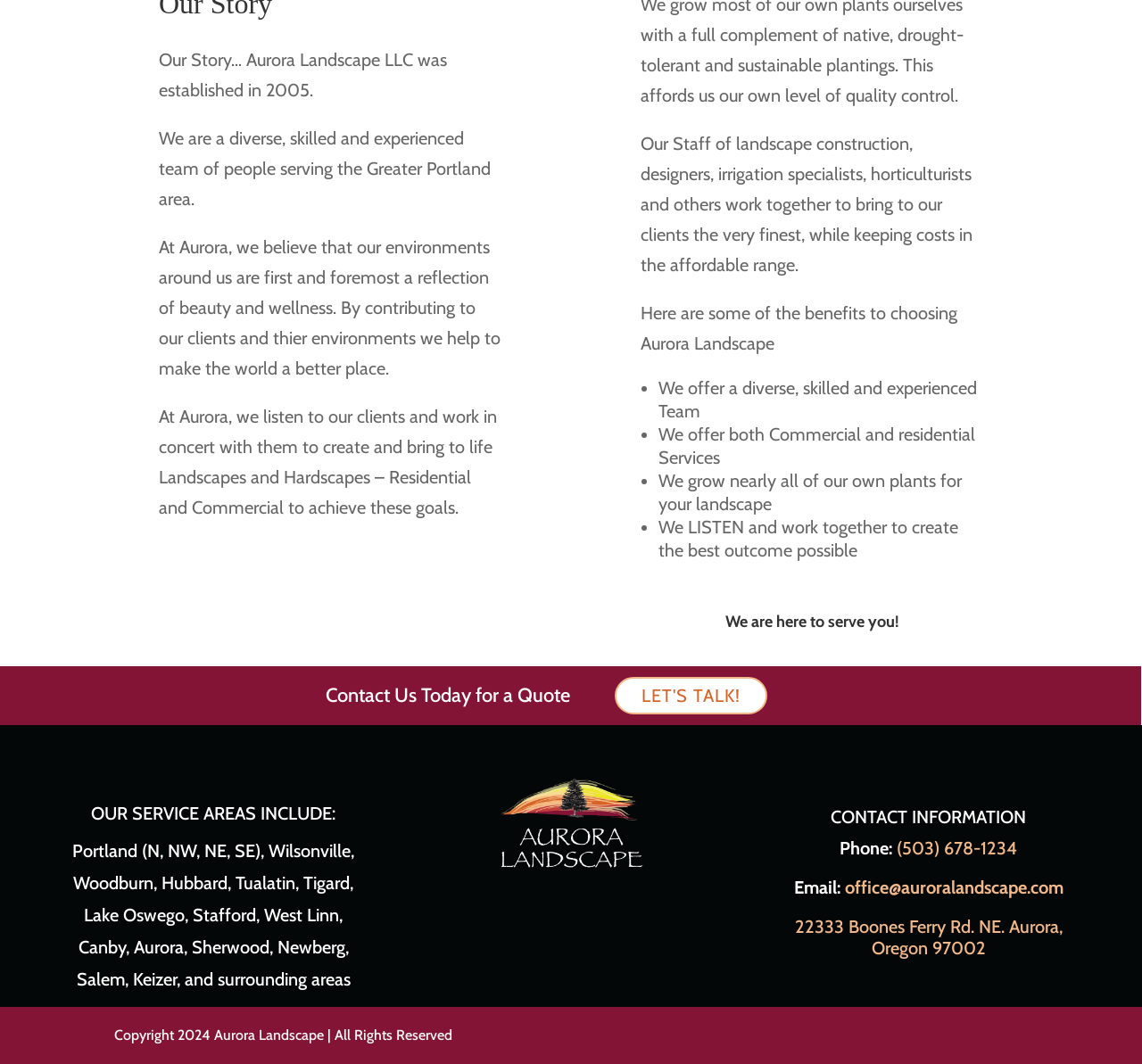Identify the bounding box coordinates for the UI element that matches this description: "office@auroralandscape.com".

[0.74, 0.824, 0.931, 0.844]